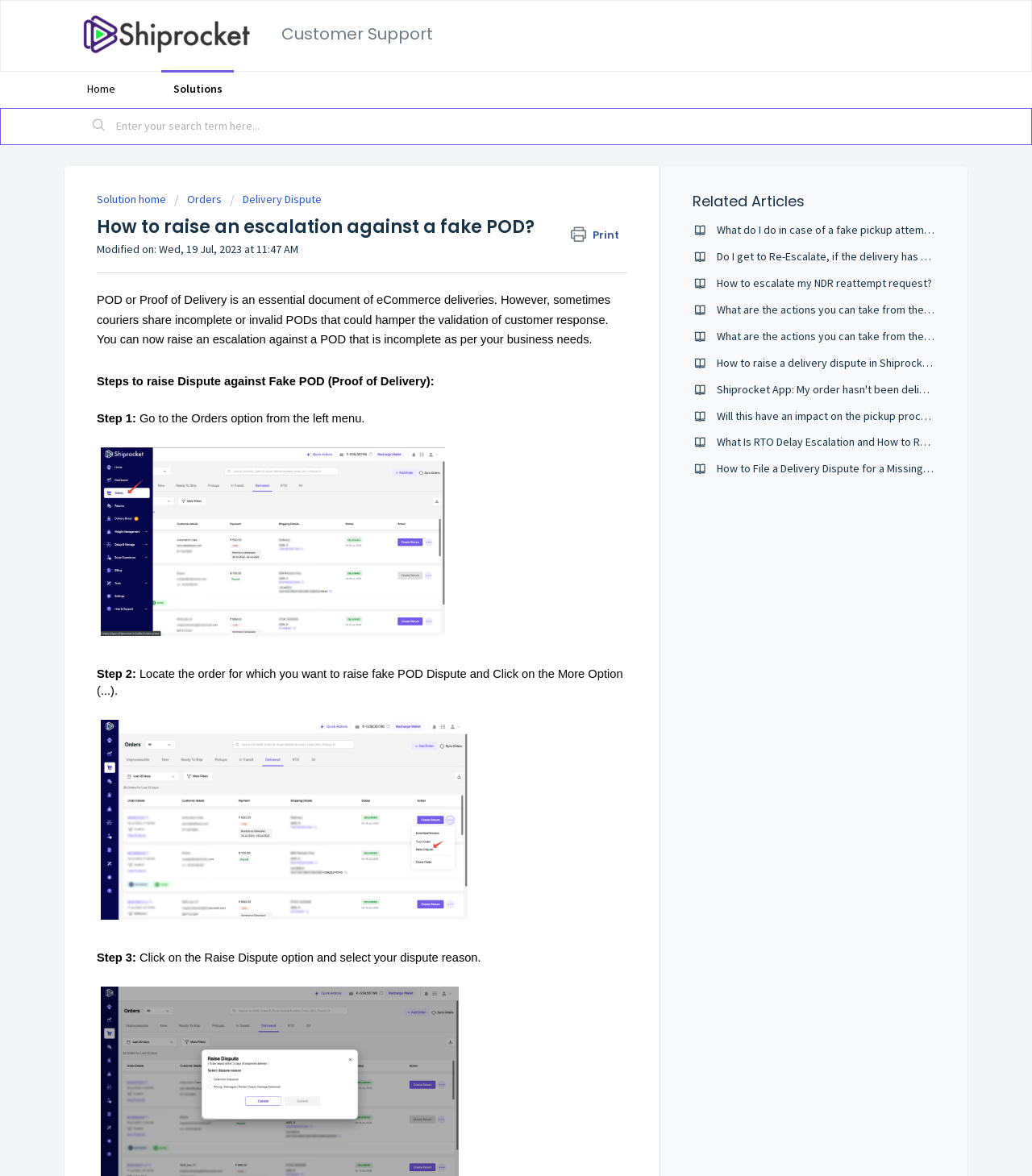Please pinpoint the bounding box coordinates for the region I should click to adhere to this instruction: "Download a document".

[0.459, 0.25, 0.484, 0.272]